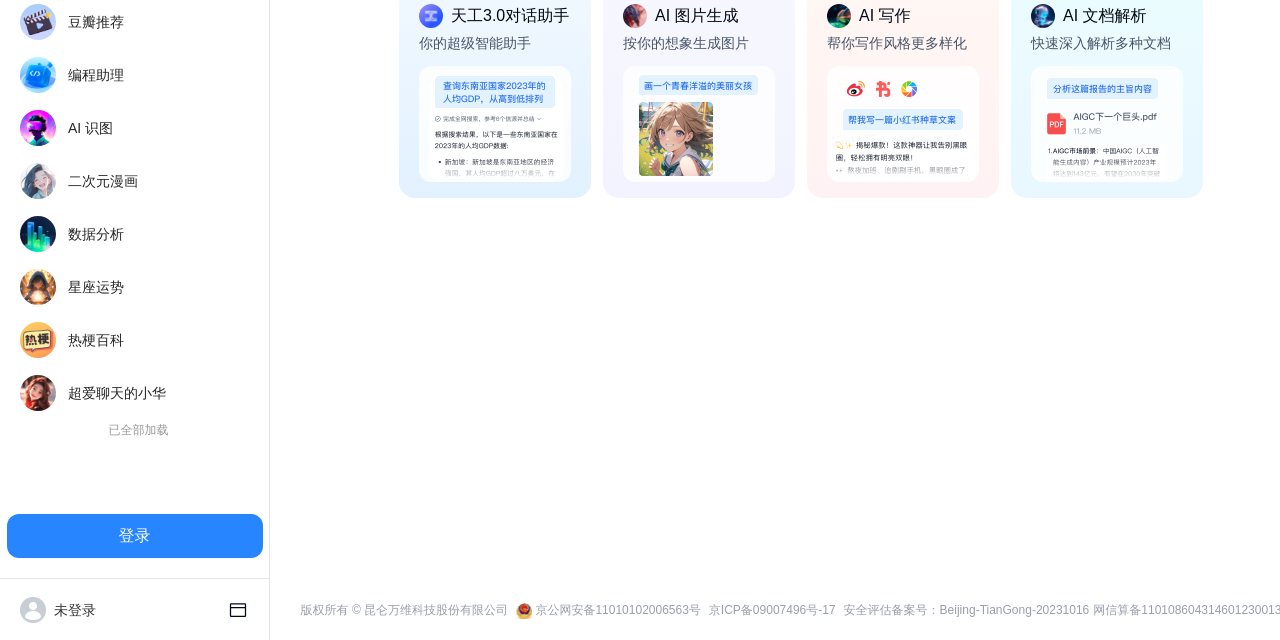Locate the bounding box of the UI element with the following description: "京公网安备11010102006563号".

[0.4, 0.938, 0.551, 0.969]